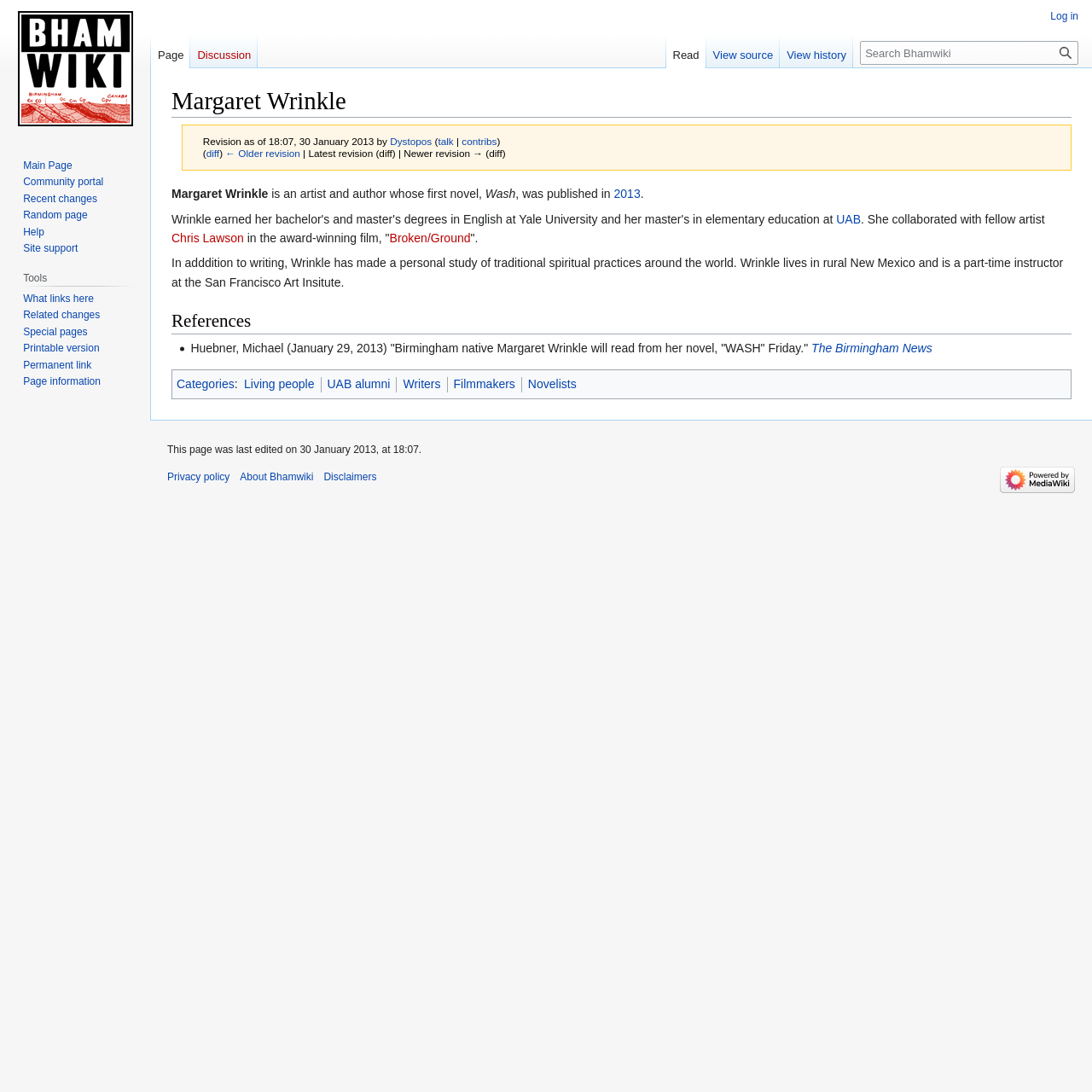What is the name of the university where Margaret Wrinkle is a part-time instructor?
Using the information from the image, give a concise answer in one word or a short phrase.

San Francisco Art Institute